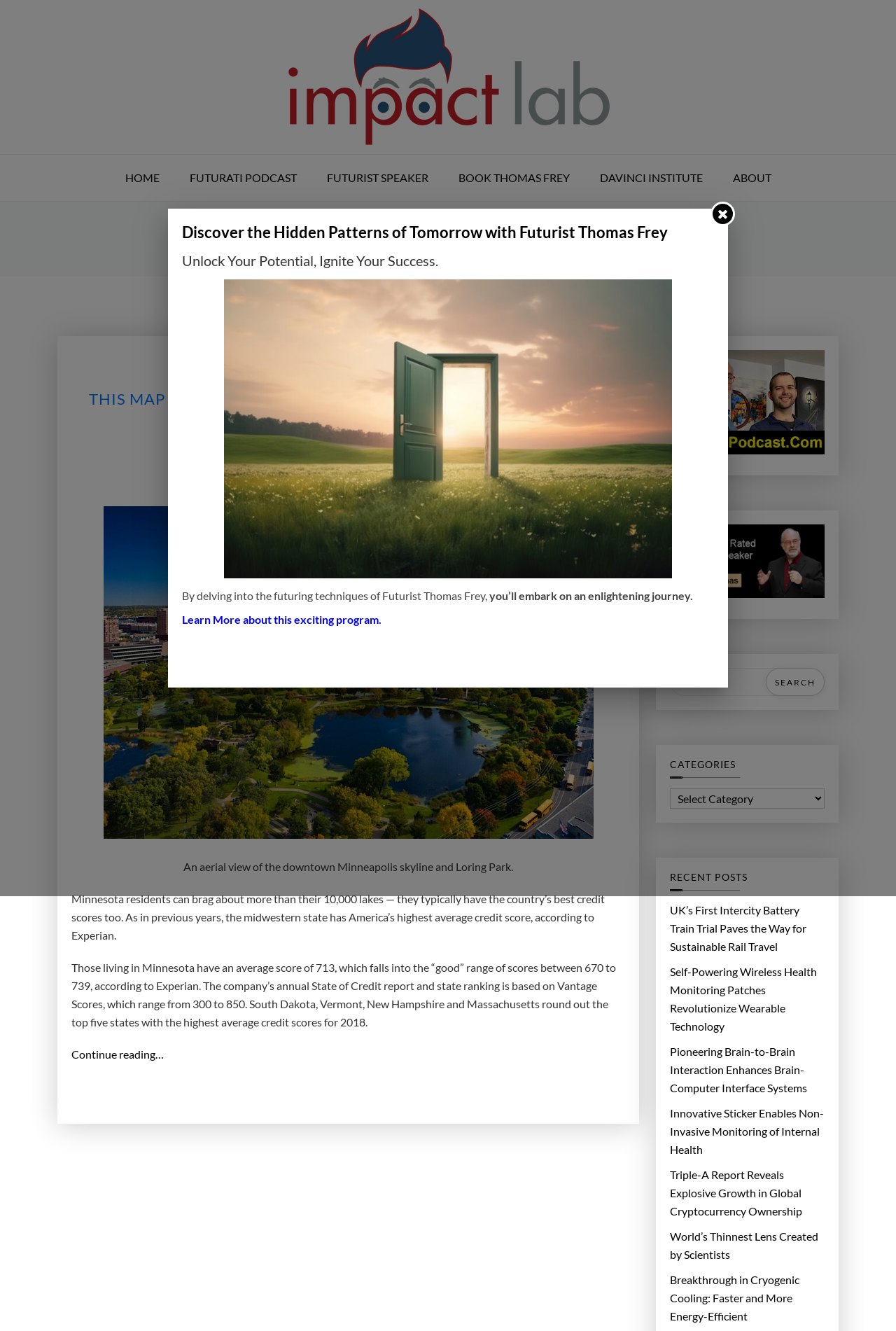Detail the features and information presented on the webpage.

The webpage is about Impact Lab, a futurist website focused on exploring the future and its possibilities. At the top, there is a navigation menu with links to "HOME", "FUTURATI PODCAST", "FUTURIST SPEAKER", "BOOK THOMAS FREY", "DAVINCI INSTITUTE", and "ABOUT". Below the navigation menu, there is a heading that reads "TAG: AVERAGE CREDIT SCORE".

The main content of the webpage is an article about average credit scores in the United States. The article is divided into sections, with headings and links to related topics. The first section has a heading that reads "THIS MAP SHOWS AMERICANS’ AVERAGE CREDIT SCORE IN EVERY STATE" and includes a link to the same title. Below this section, there is an image with a caption that describes an aerial view of the downtown Minneapolis skyline and Loring Park.

The article continues with a discussion about Minnesota having the highest average credit score in the country, with an average score of 713. The text explains that this score falls into the "good" range of scores between 670 to 739, according to Experian. The article also mentions the top five states with the highest average credit scores for 2018.

To the right of the article, there are several links and images, including a link to "Thomas Frey Futurist Futurati Podcasts" with an accompanying image, a link to "Book Thomas Frey Futurist" with an accompanying image, and a search box with a button labeled "Search". Below these links, there is a heading that reads "CATEGORIES" and a dropdown menu with categories.

Further down the page, there is a heading that reads "RECENT POSTS" and a list of links to recent articles, including topics such as sustainable rail travel, wearable technology, and cryptocurrency ownership.

At the bottom of the page, there are several static text elements, including a tagline that reads "Discover the Hidden Patterns of Tomorrow with Futurist Thomas Frey" and a promotional message that encourages readers to "Unlock Your Potential, Ignite Your Success." There is also a link to "Learn More about this exciting program."